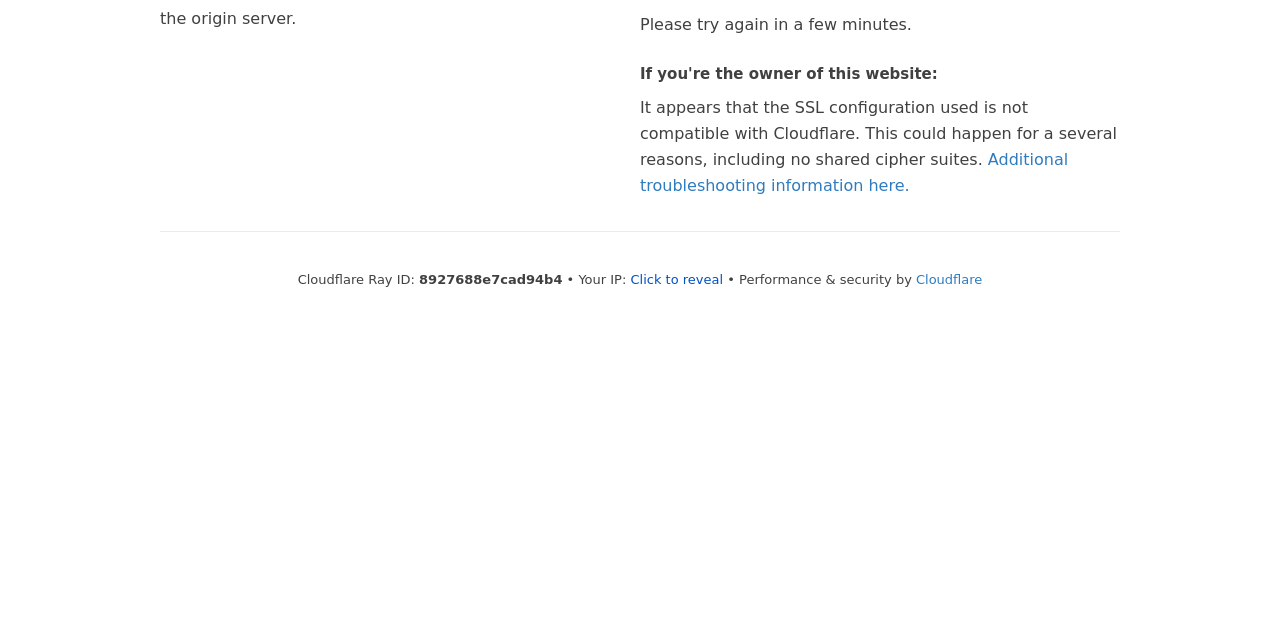Using the provided description Cloudflare, find the bounding box coordinates for the UI element. Provide the coordinates in (top-left x, top-left y, bottom-right x, bottom-right y) format, ensuring all values are between 0 and 1.

[0.716, 0.424, 0.767, 0.448]